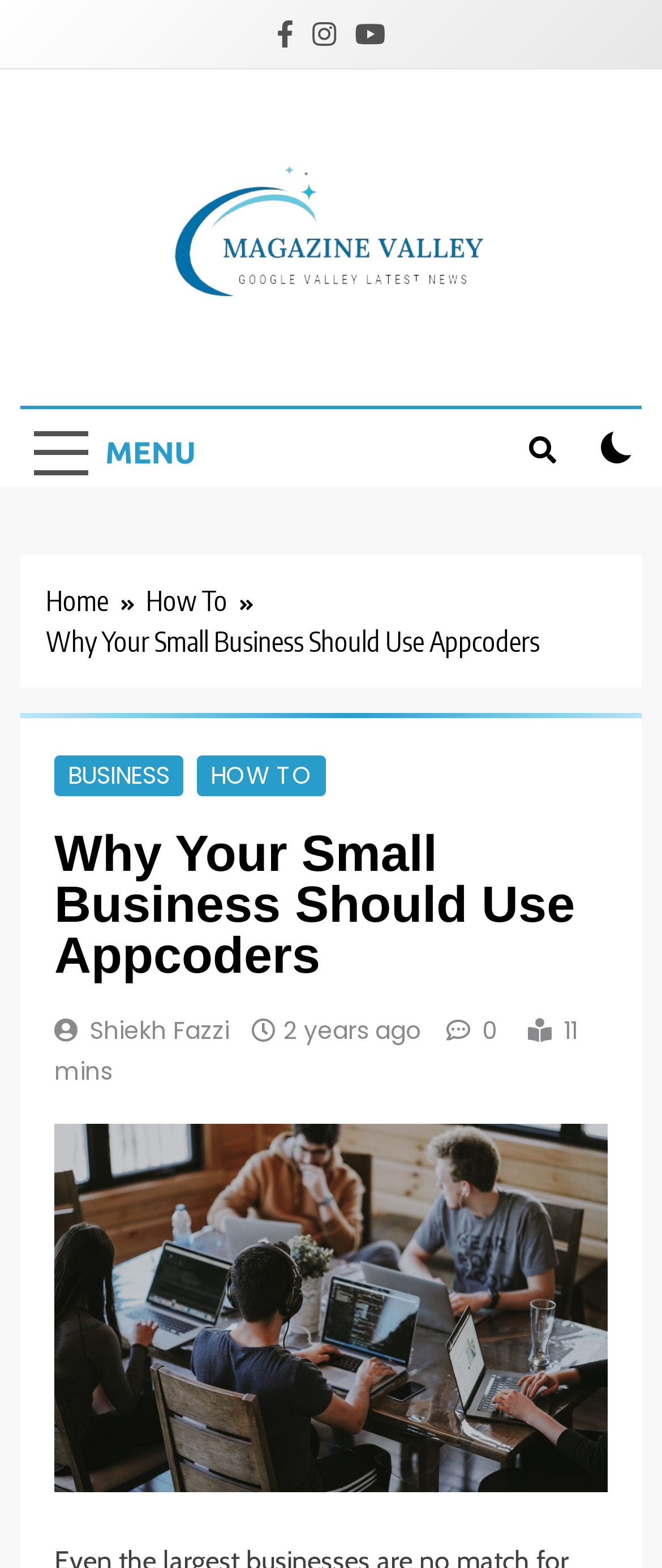Identify the bounding box coordinates of the area that should be clicked in order to complete the given instruction: "Click the MENU button". The bounding box coordinates should be four float numbers between 0 and 1, i.e., [left, top, right, bottom].

[0.031, 0.265, 0.316, 0.311]